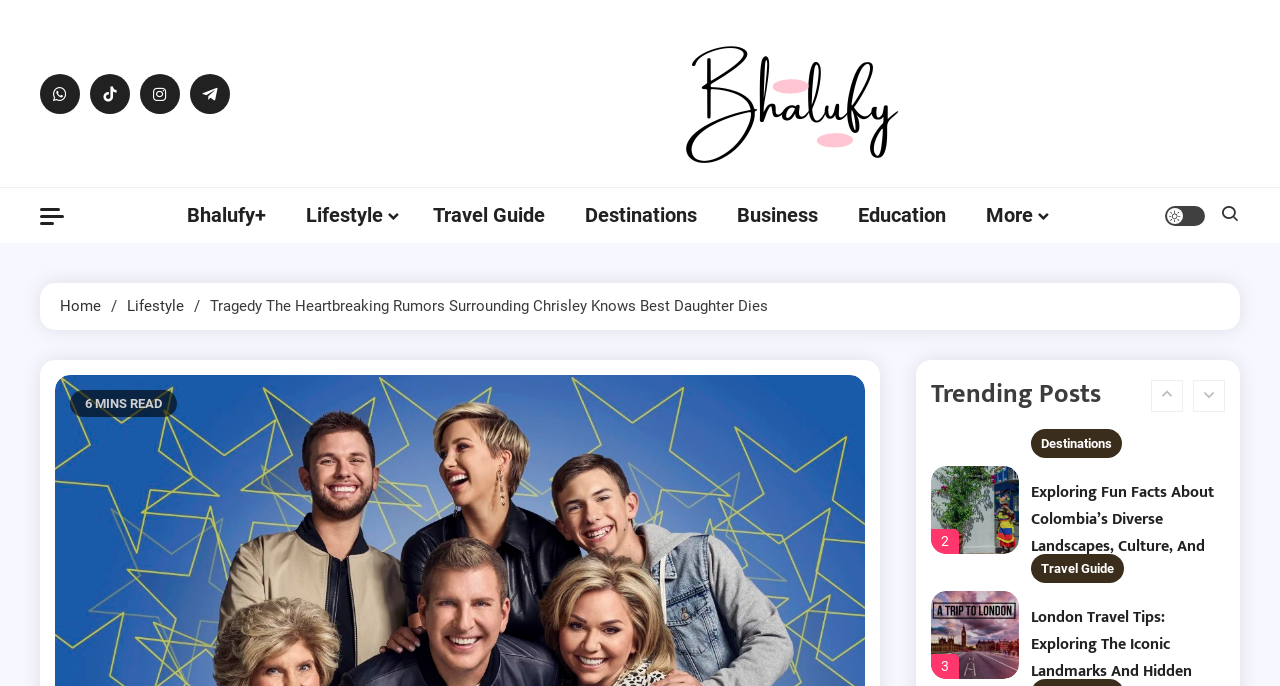Locate and generate the text content of the webpage's heading.

Tragedy The Heartbreaking Rumors Surrounding Chrisley Knows Best Daughter Dies